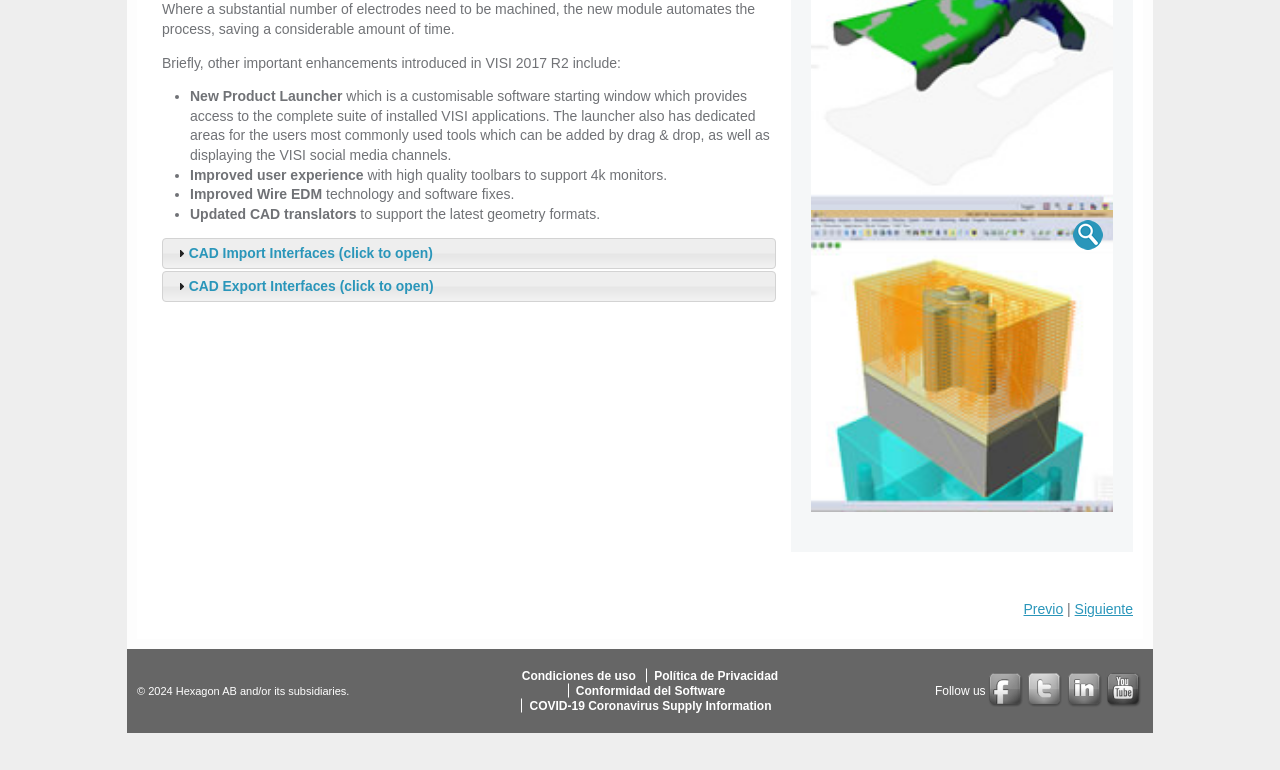Please identify the bounding box coordinates of the element that needs to be clicked to perform the following instruction: "Click on VISI CAD/CAM 2017 R2 - Electrode Machining link".

[0.633, 0.273, 0.87, 0.665]